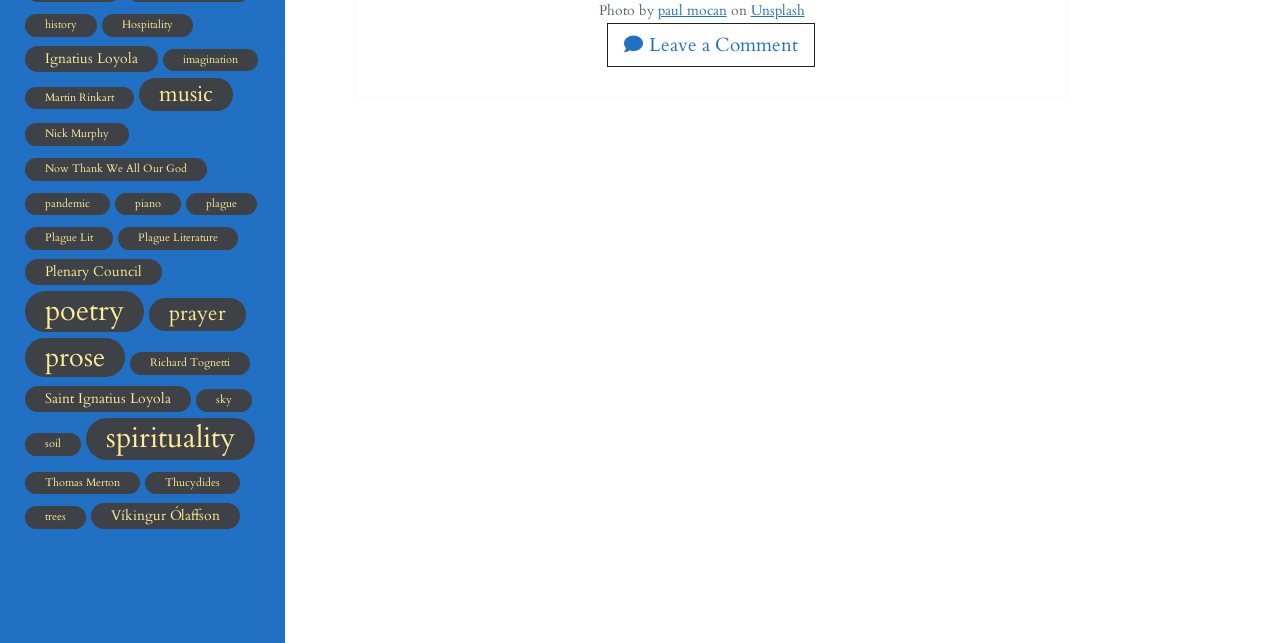Locate the bounding box coordinates of the element that needs to be clicked to carry out the instruction: "click on the link to view items related to poetry". The coordinates should be given as four float numbers ranging from 0 to 1, i.e., [left, top, right, bottom].

[0.019, 0.452, 0.112, 0.517]